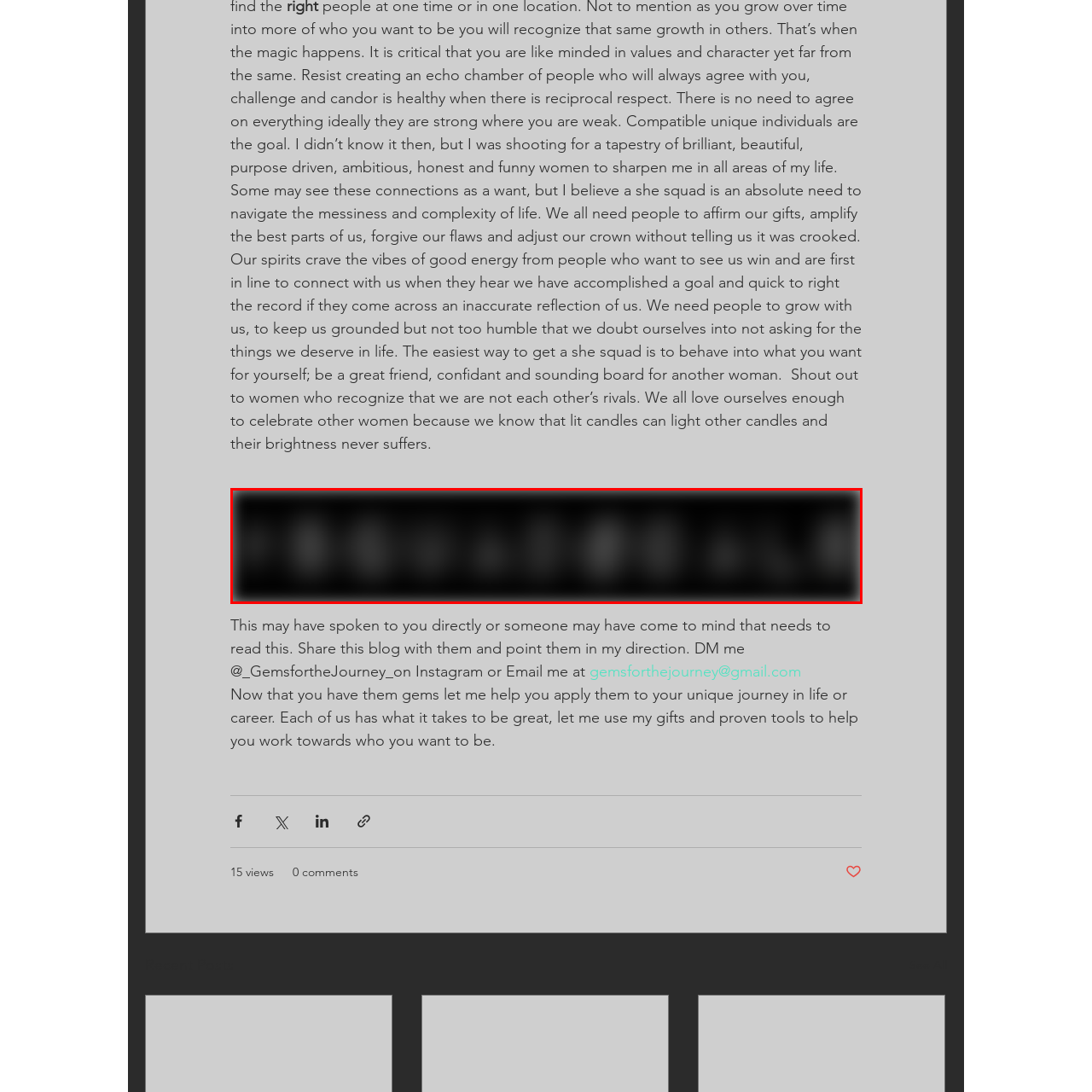Inspect the image outlined by the red box and answer the question using a single word or phrase:
What is the purpose of the image?

To inspire viewers